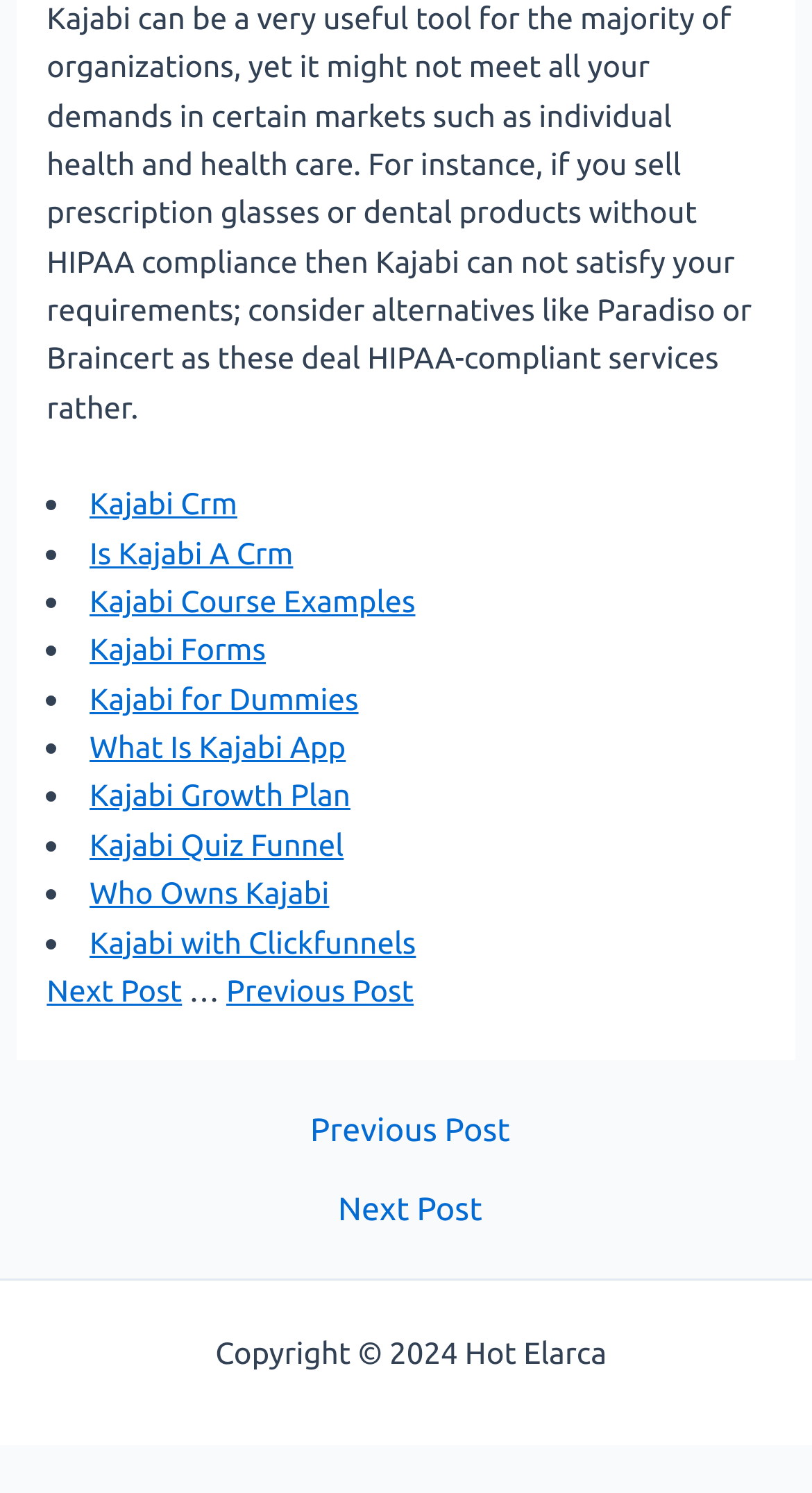Give a one-word or short phrase answer to the question: 
What is the purpose of the 'Sitemap' link at the bottom of the webpage?

Access site map